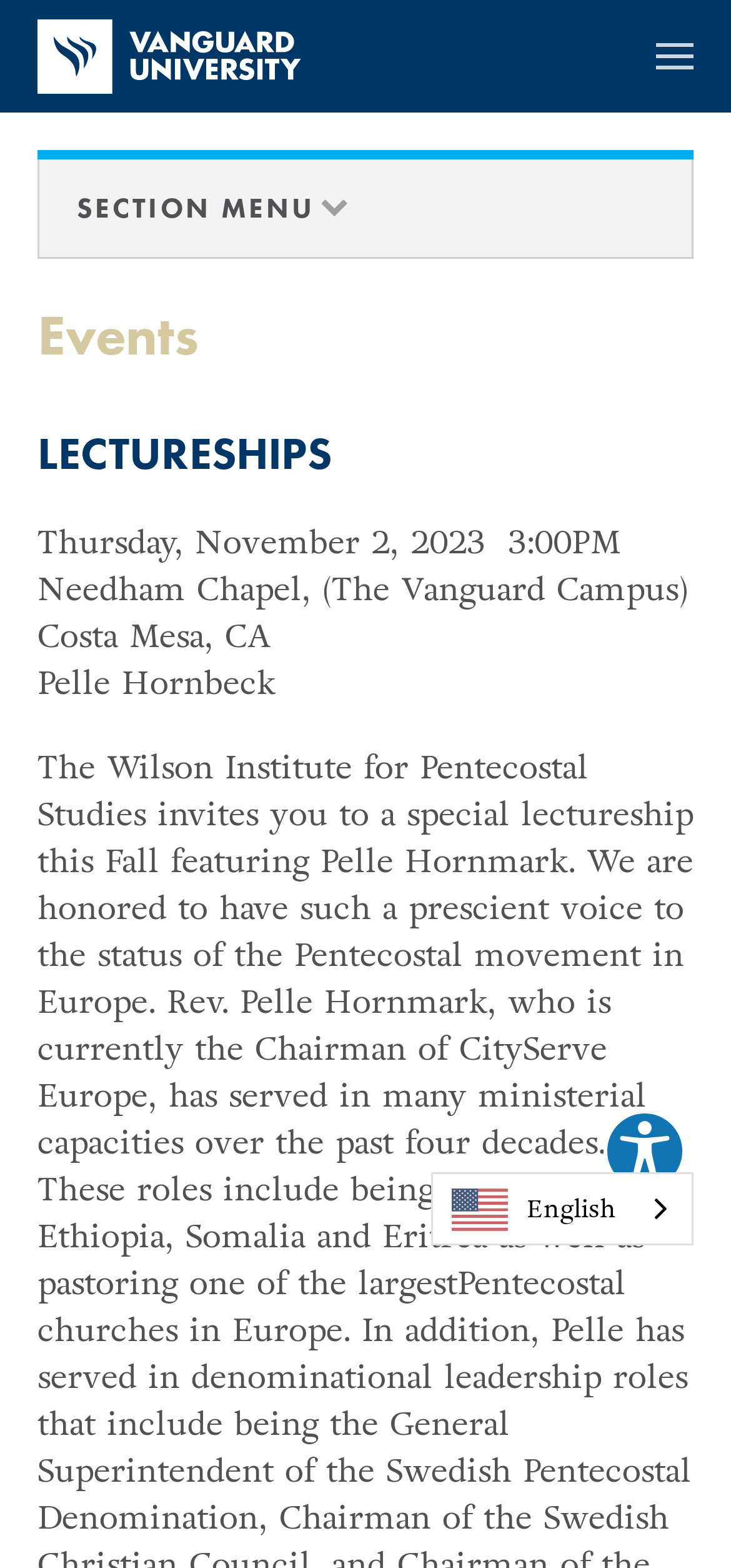Where is the upcoming event taking place?
Please give a detailed and elaborate answer to the question.

I found the location of the upcoming event by looking at the StaticText element with the text 'Needham Chapel, (The Vanguard Campus) Costa Mesa, CA' which is located within the LayoutTable element.